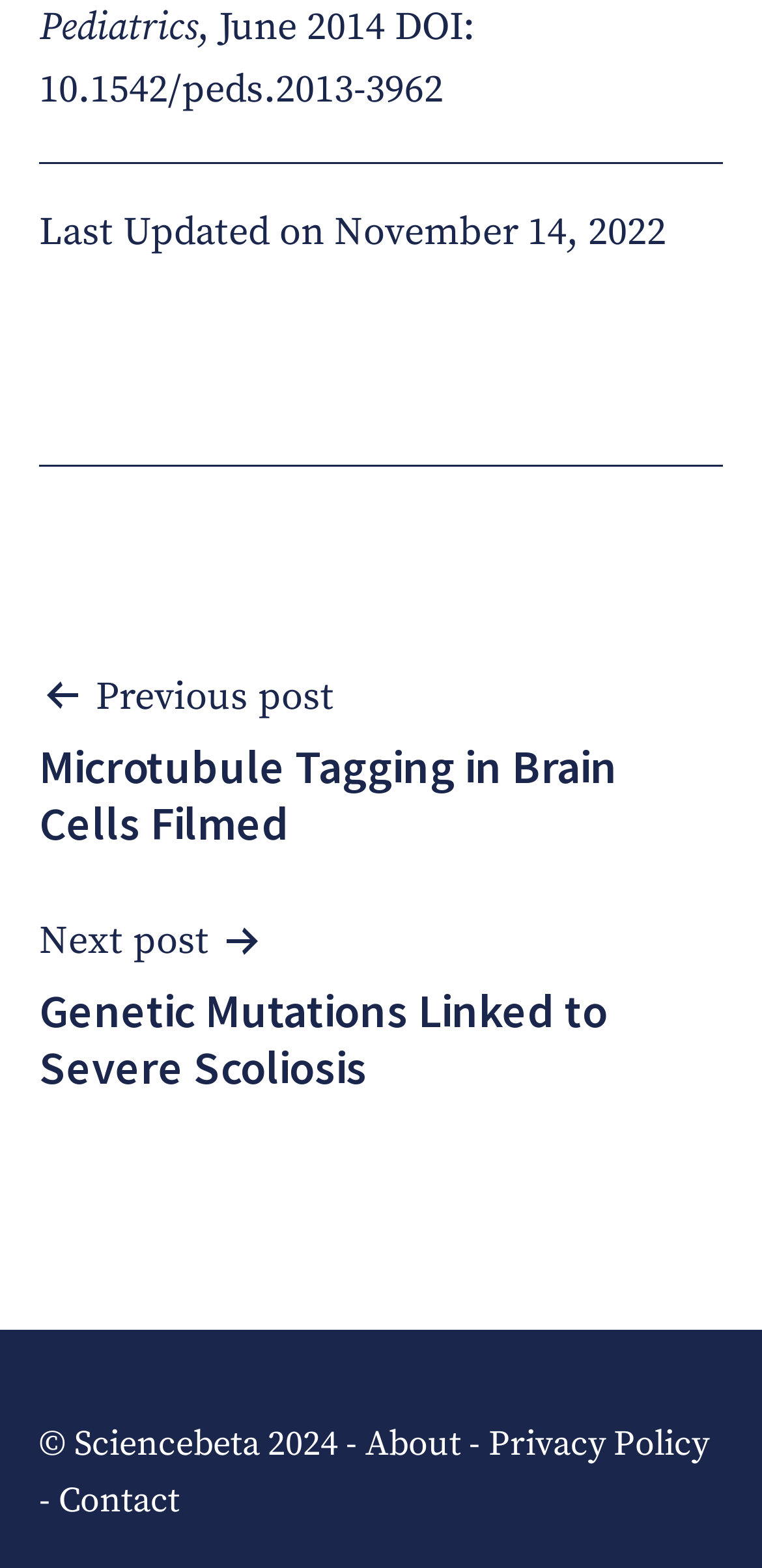Give a concise answer using only one word or phrase for this question:
What is the copyright year of the website?

2024